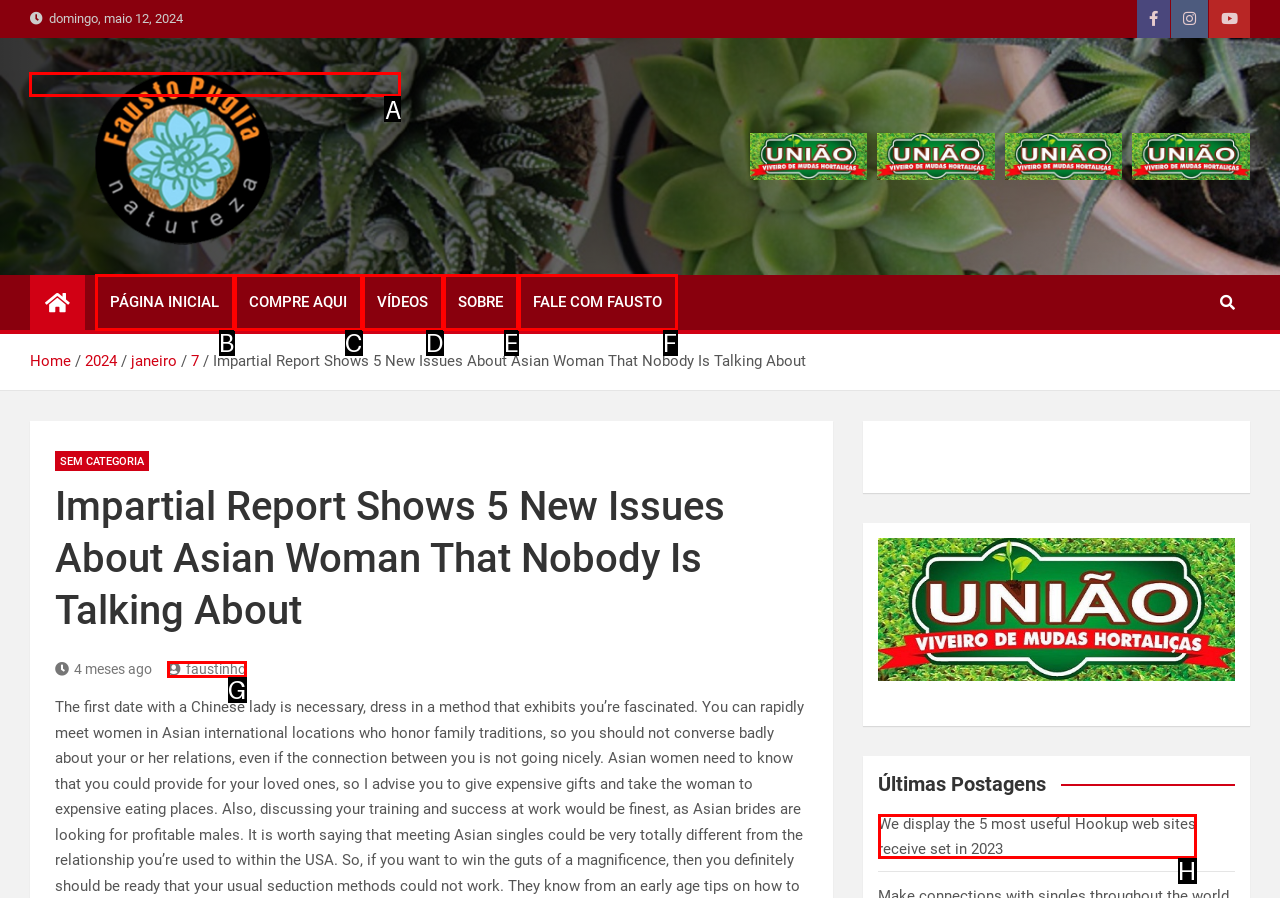Select the correct UI element to complete the task: Leave a comment
Please provide the letter of the chosen option.

None